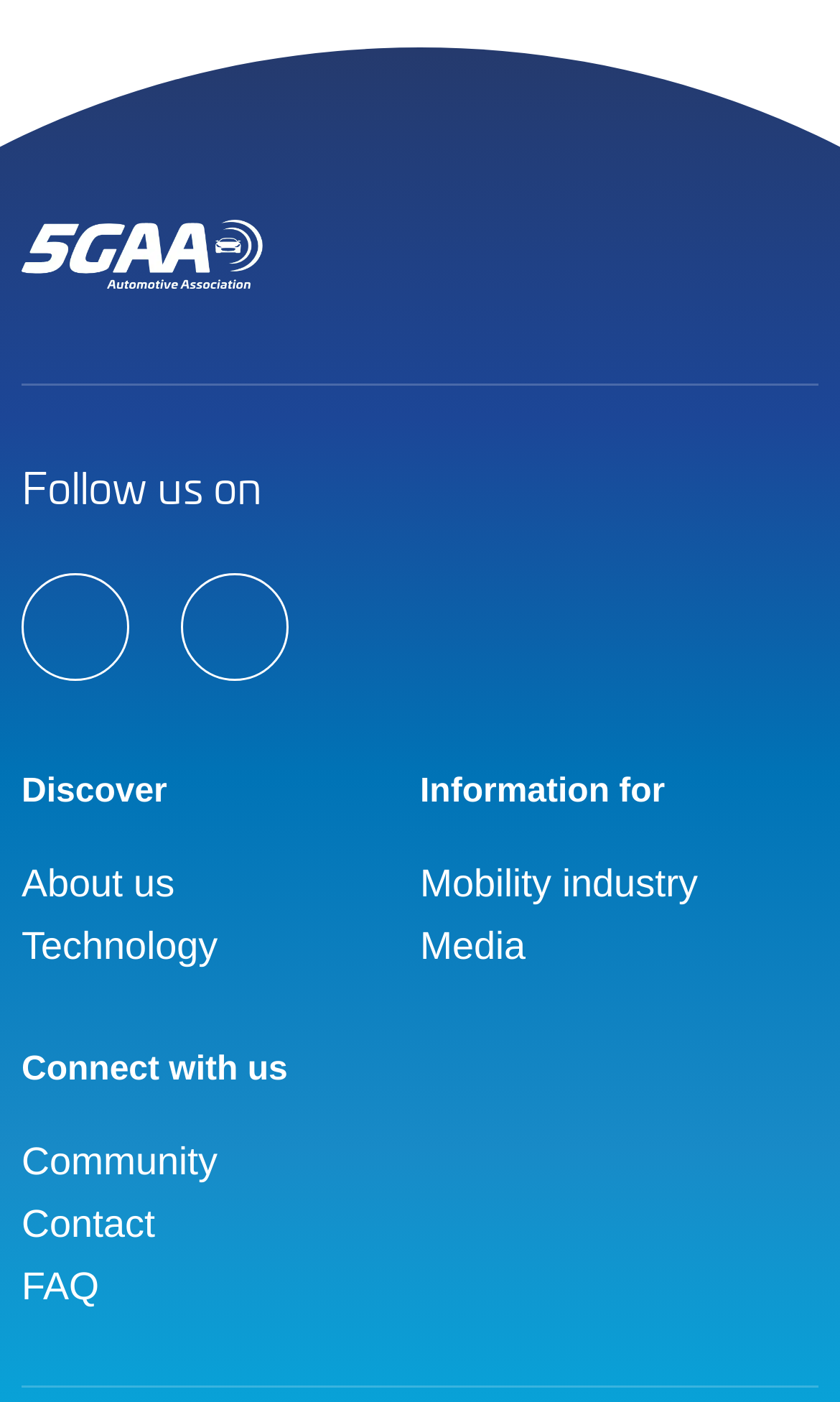Find the bounding box coordinates of the clickable area that will achieve the following instruction: "Follow 5GAA on LinkedIn".

[0.026, 0.409, 0.154, 0.486]